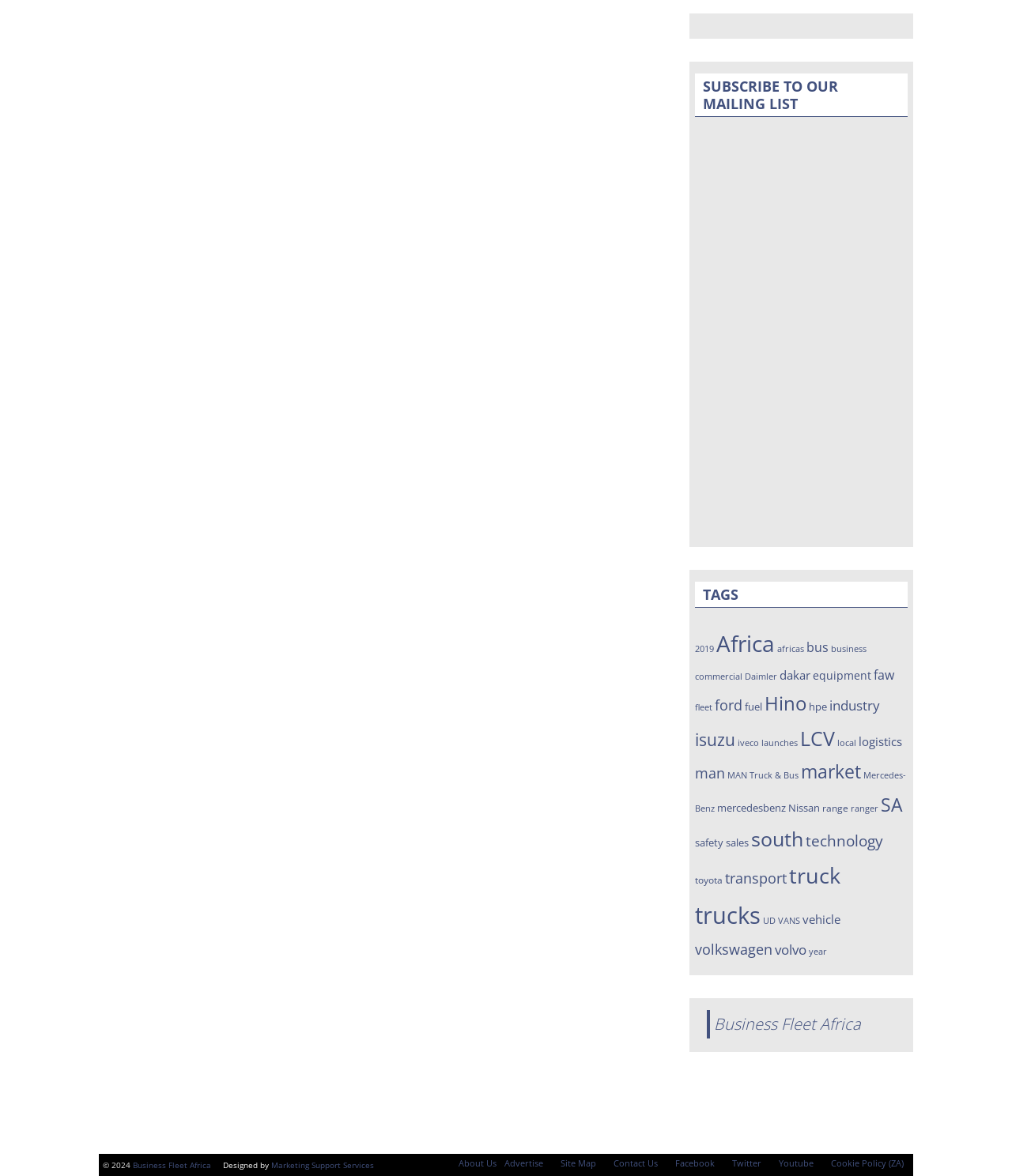Please analyze the image and provide a thorough answer to the question:
What is the year of the copyright mentioned at the bottom of the page?

I found this answer by looking at the StaticText element with the text ' 2024' which is a sub-element of the Root Element.